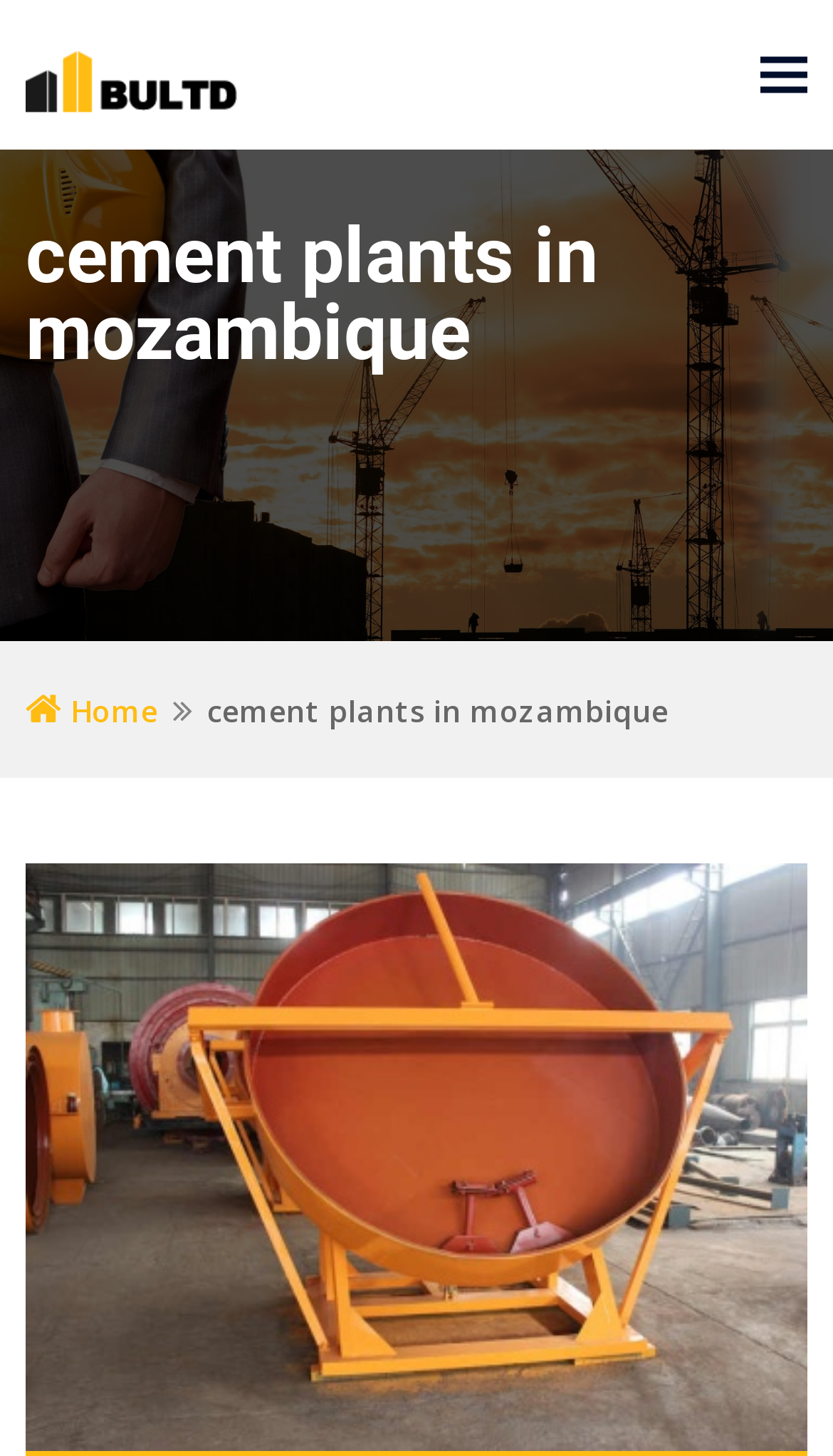Identify and generate the primary title of the webpage.

cement plants in mozambique